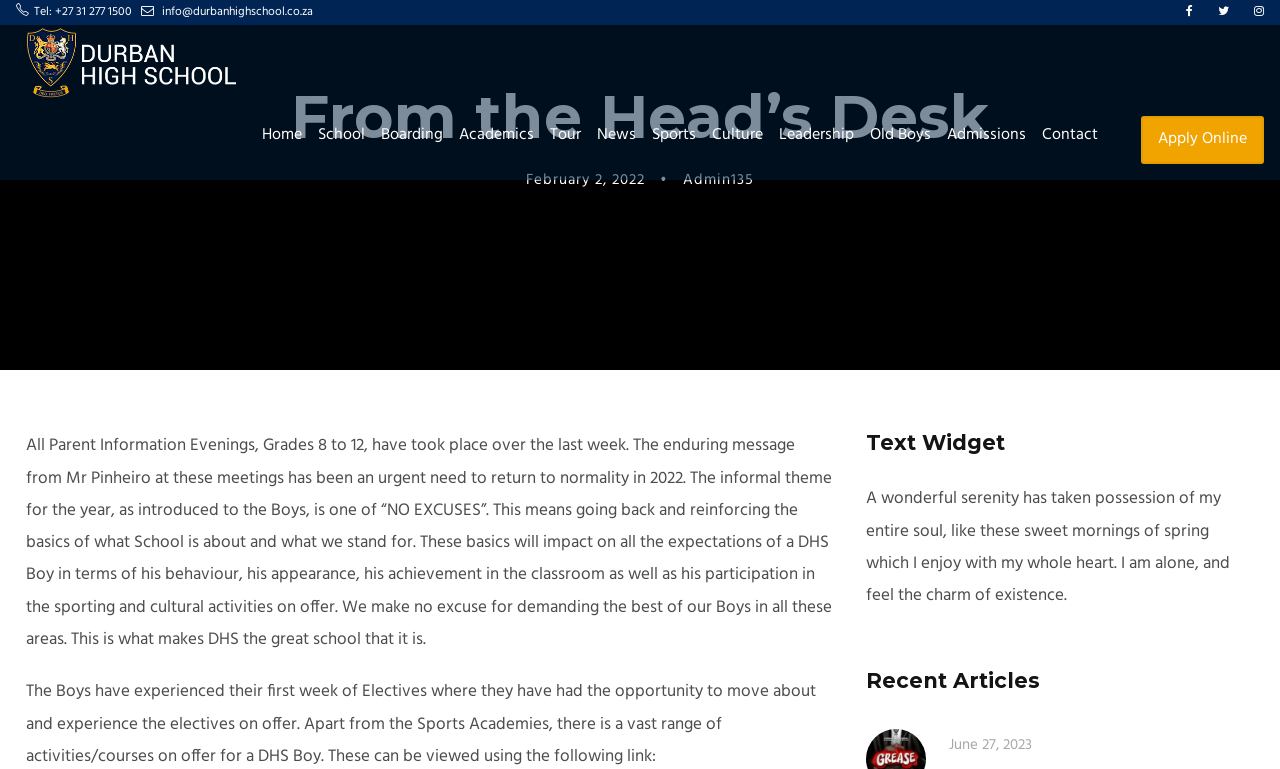Please determine the bounding box coordinates of the area that needs to be clicked to complete this task: 'Click the 'Apply Online' button'. The coordinates must be four float numbers between 0 and 1, formatted as [left, top, right, bottom].

[0.891, 0.151, 0.988, 0.213]